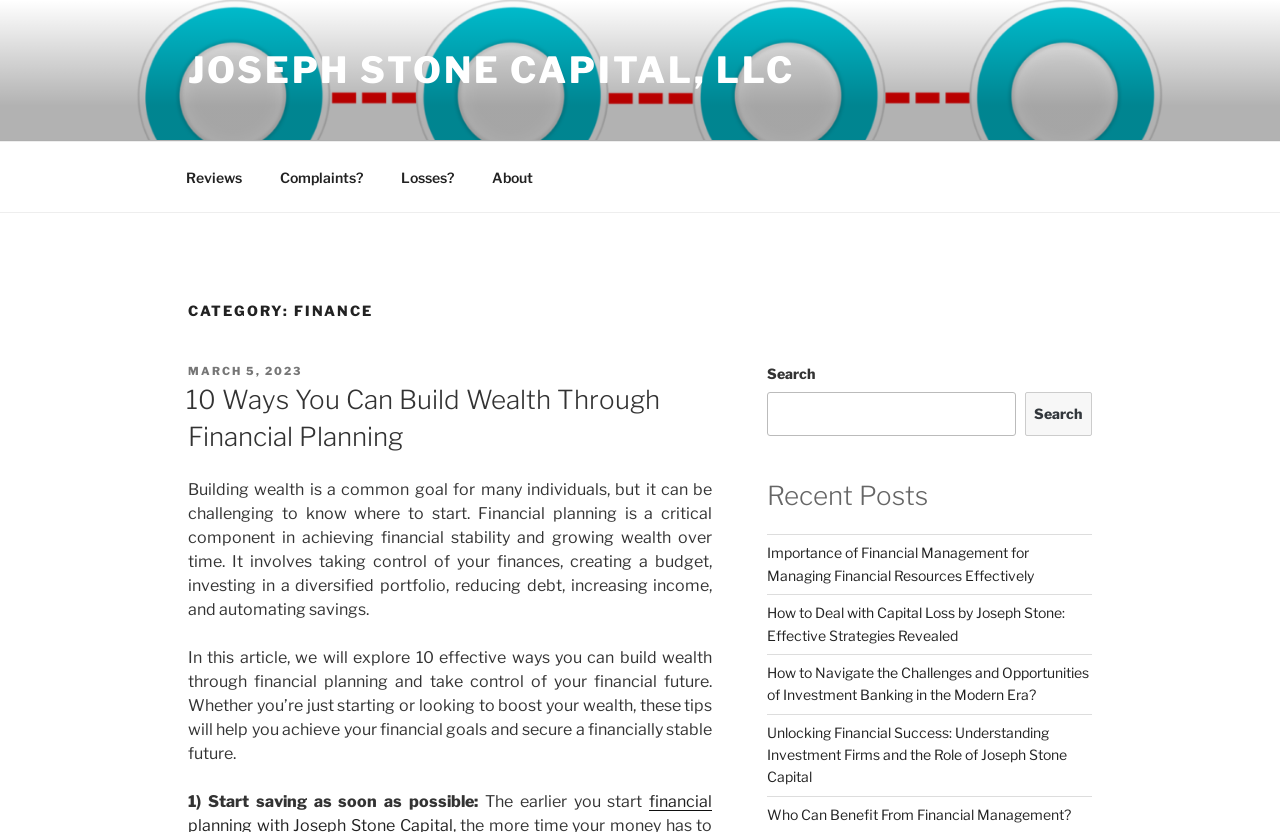Using the description: "About us", determine the UI element's bounding box coordinates. Ensure the coordinates are in the format of four float numbers between 0 and 1, i.e., [left, top, right, bottom].

None